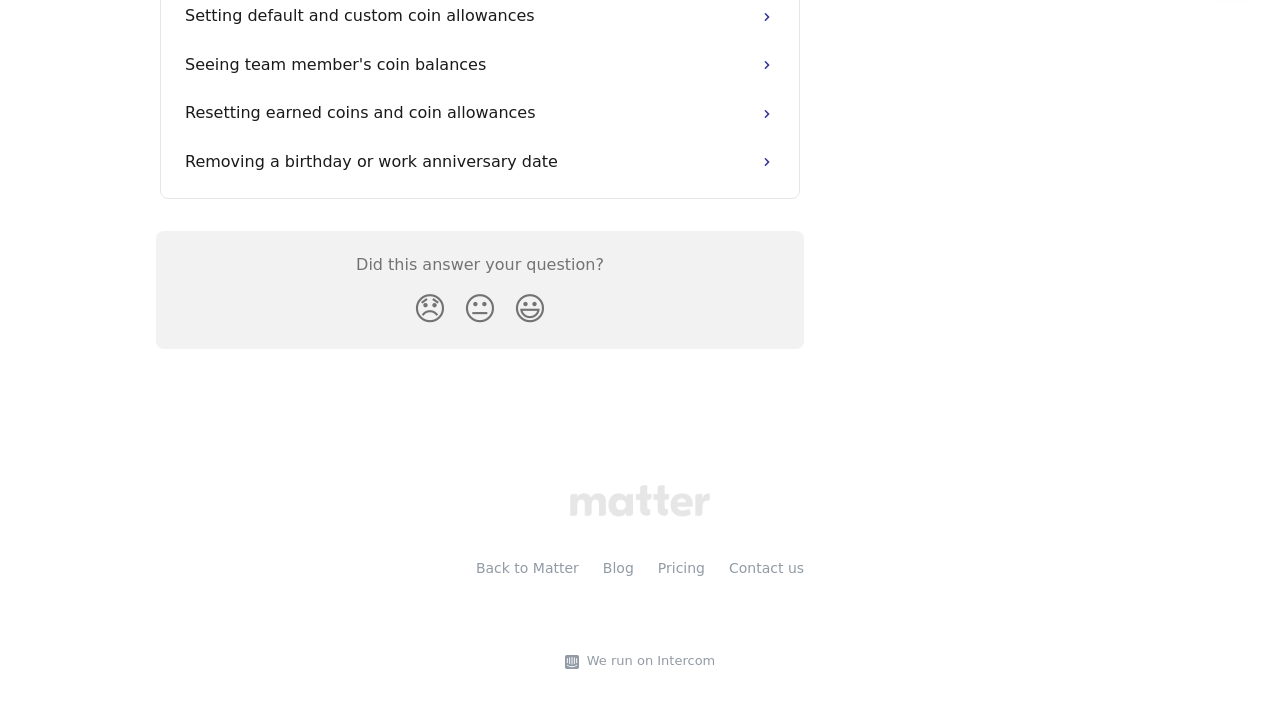Point out the bounding box coordinates of the section to click in order to follow this instruction: "Click on 'Resetting earned coins and coin allowances'".

[0.135, 0.124, 0.615, 0.191]